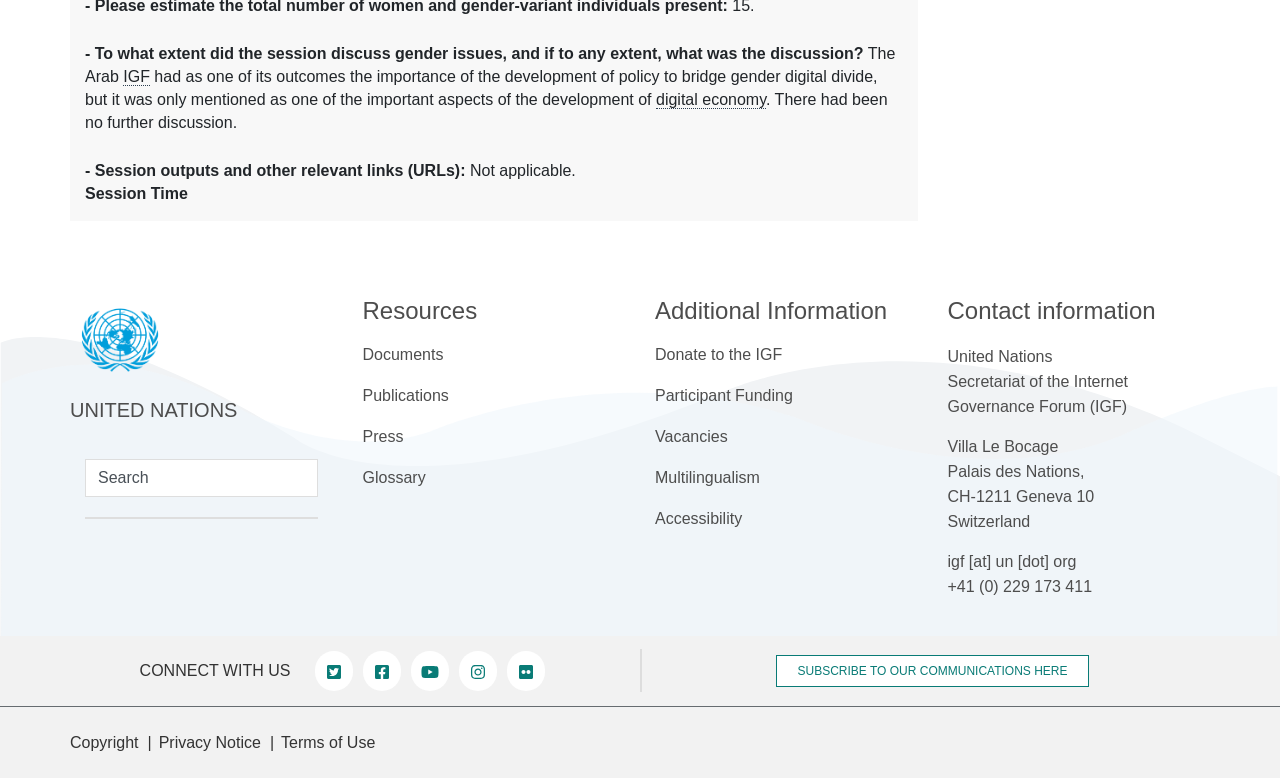Extract the bounding box coordinates for the UI element described by the text: "Privacy Notice". The coordinates should be in the form of [left, top, right, bottom] with values between 0 and 1.

[0.118, 0.928, 0.213, 0.98]